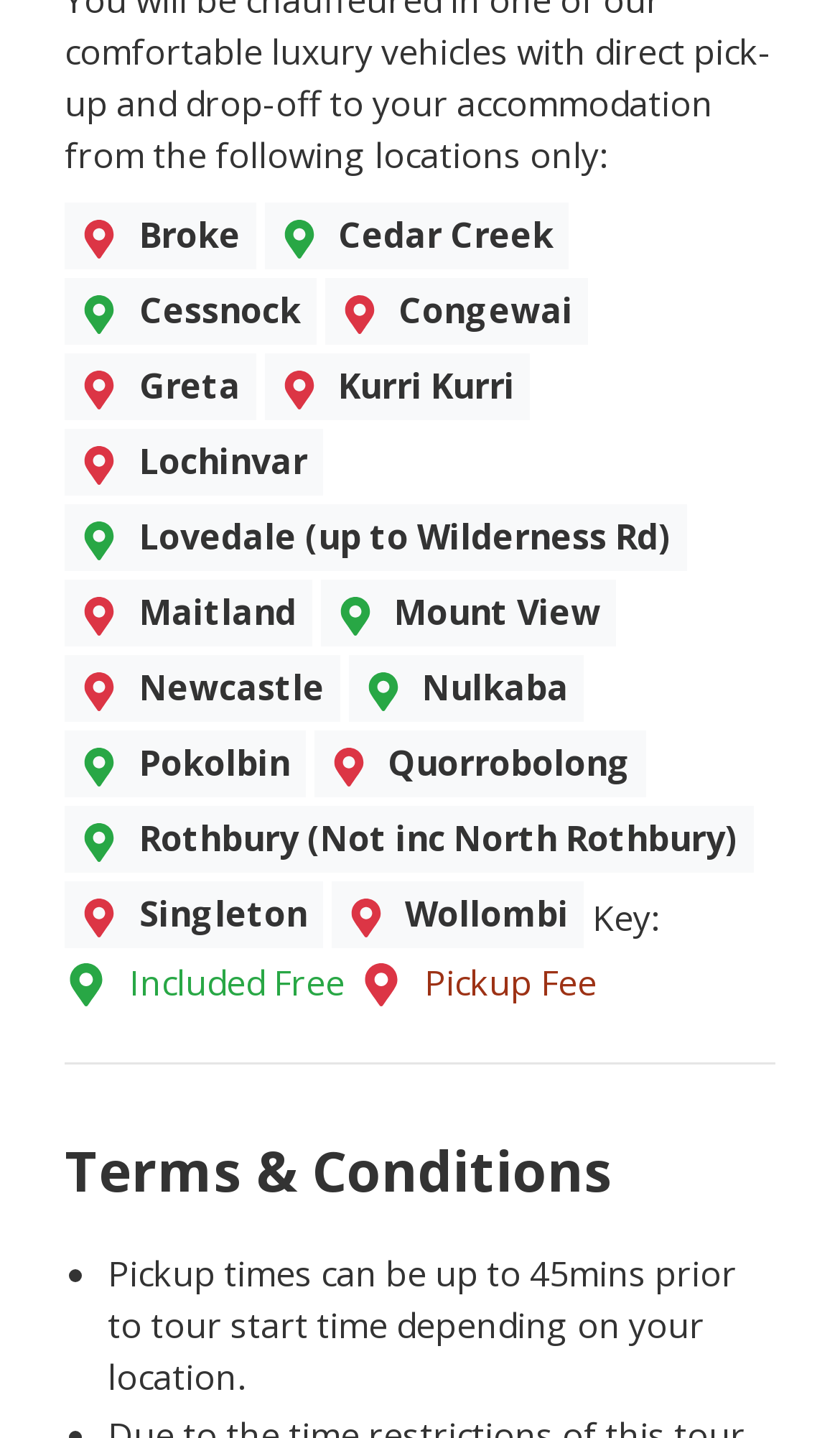Based on the visual content of the image, answer the question thoroughly: How many locations are listed?

There are 19 location links listed on the webpage, ranging from 'Broke' to 'Wollombi'.